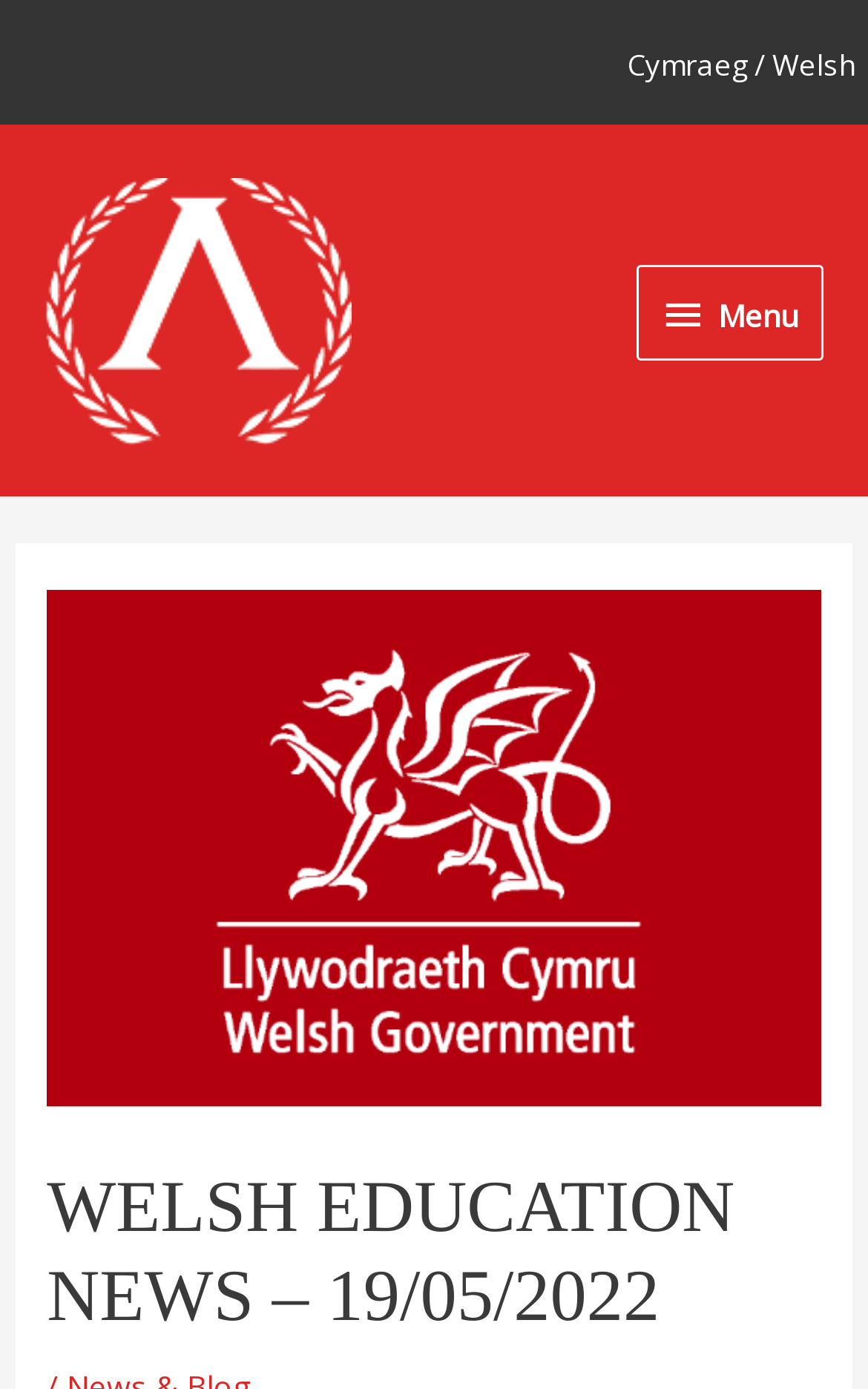Bounding box coordinates should be provided in the format (top-left x, top-left y, bottom-right x, bottom-right y) with all values between 0 and 1. Identify the bounding box for this UI element: CONTINUE

None